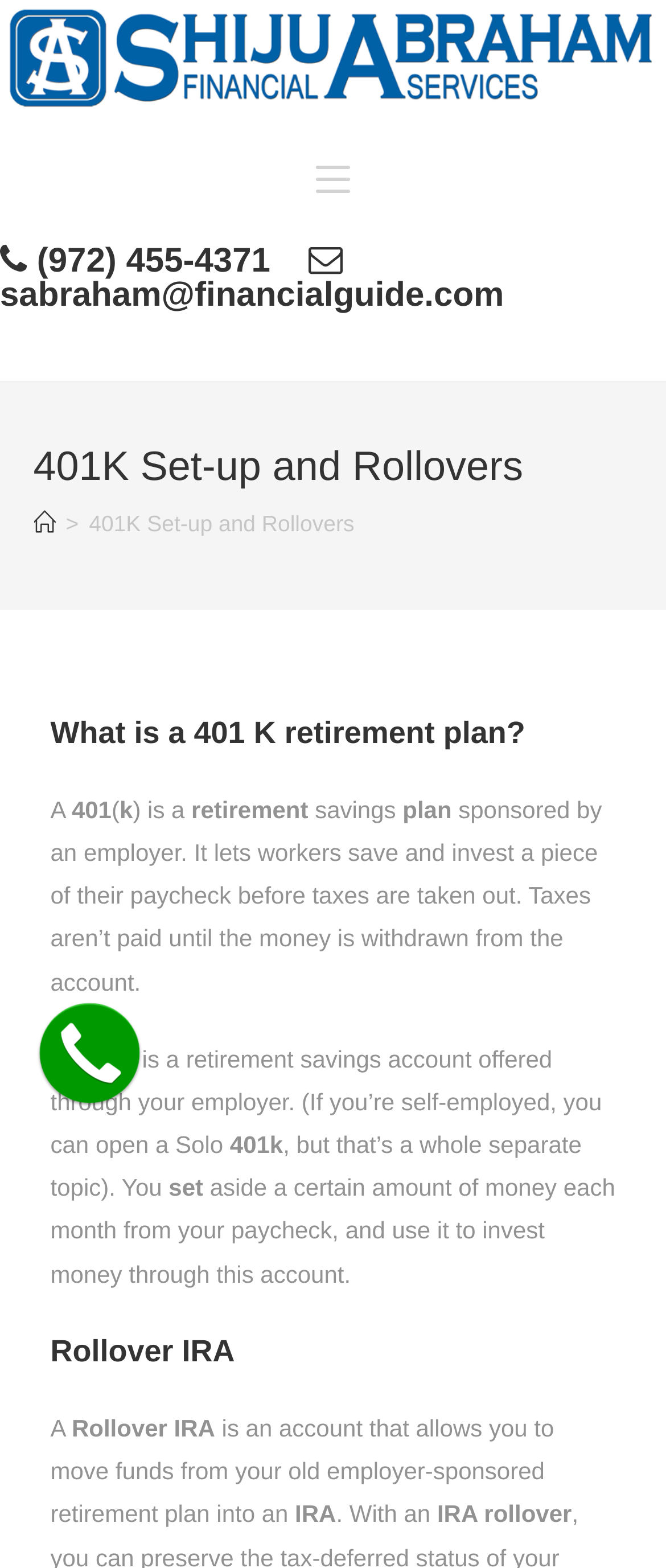Using a single word or phrase, answer the following question: 
Who can open a Solo 401K?

Self-employed individuals